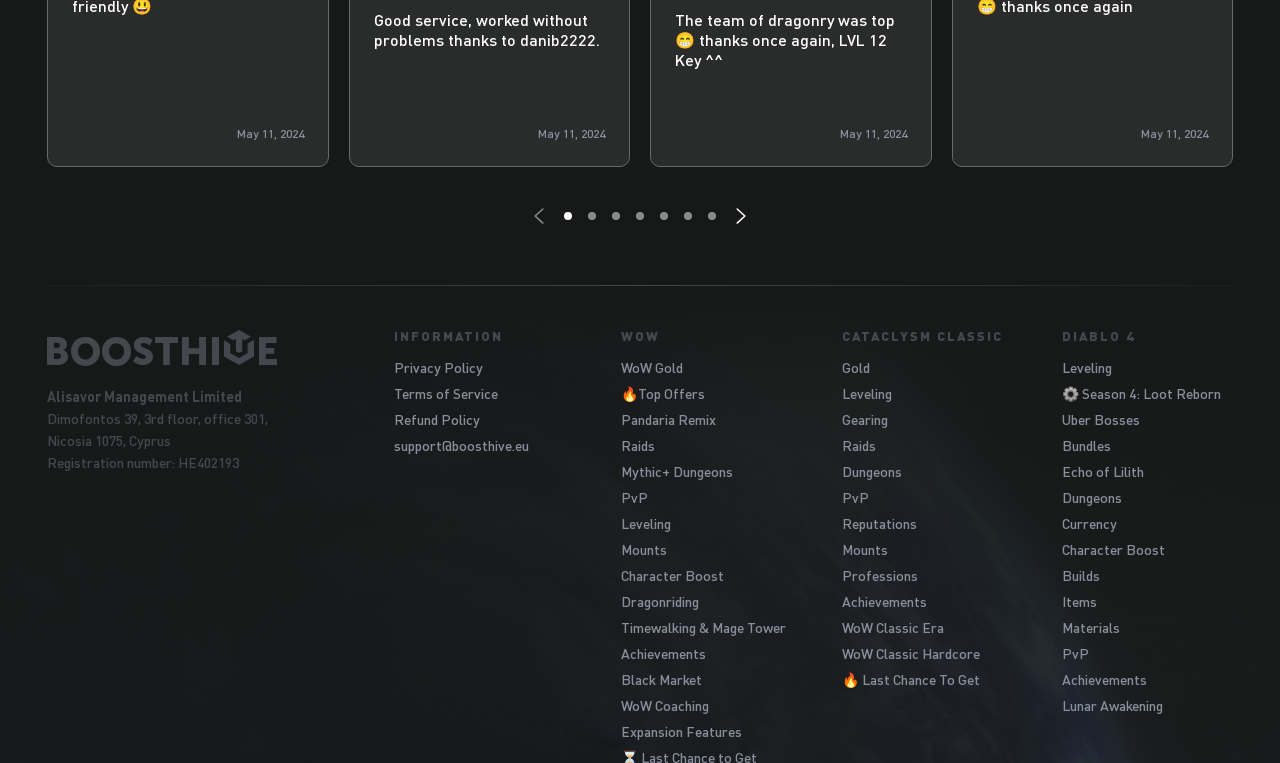Identify the bounding box coordinates of the clickable section necessary to follow the following instruction: "Check 'Privacy Policy'". The coordinates should be presented as four float numbers from 0 to 1, i.e., [left, top, right, bottom].

[0.307, 0.468, 0.446, 0.497]